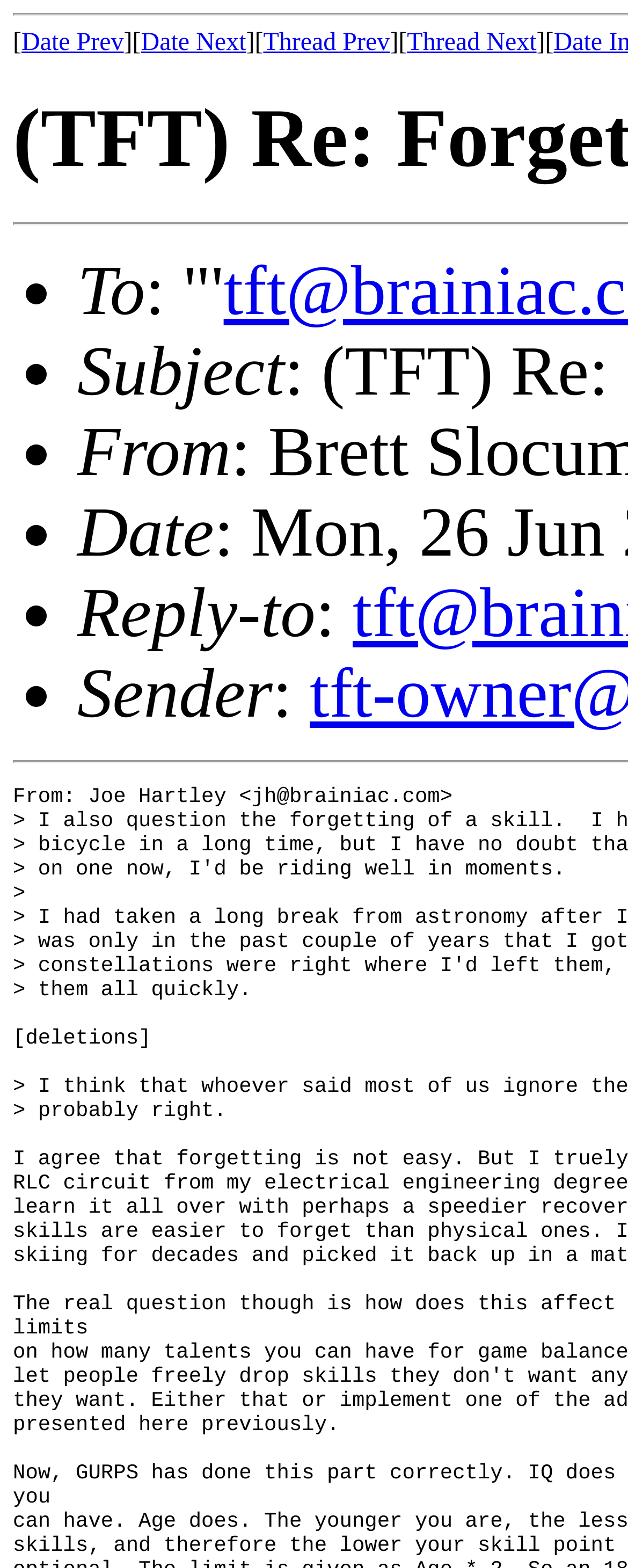Respond with a single word or phrase for the following question: 
How many navigation links are there at the top?

4